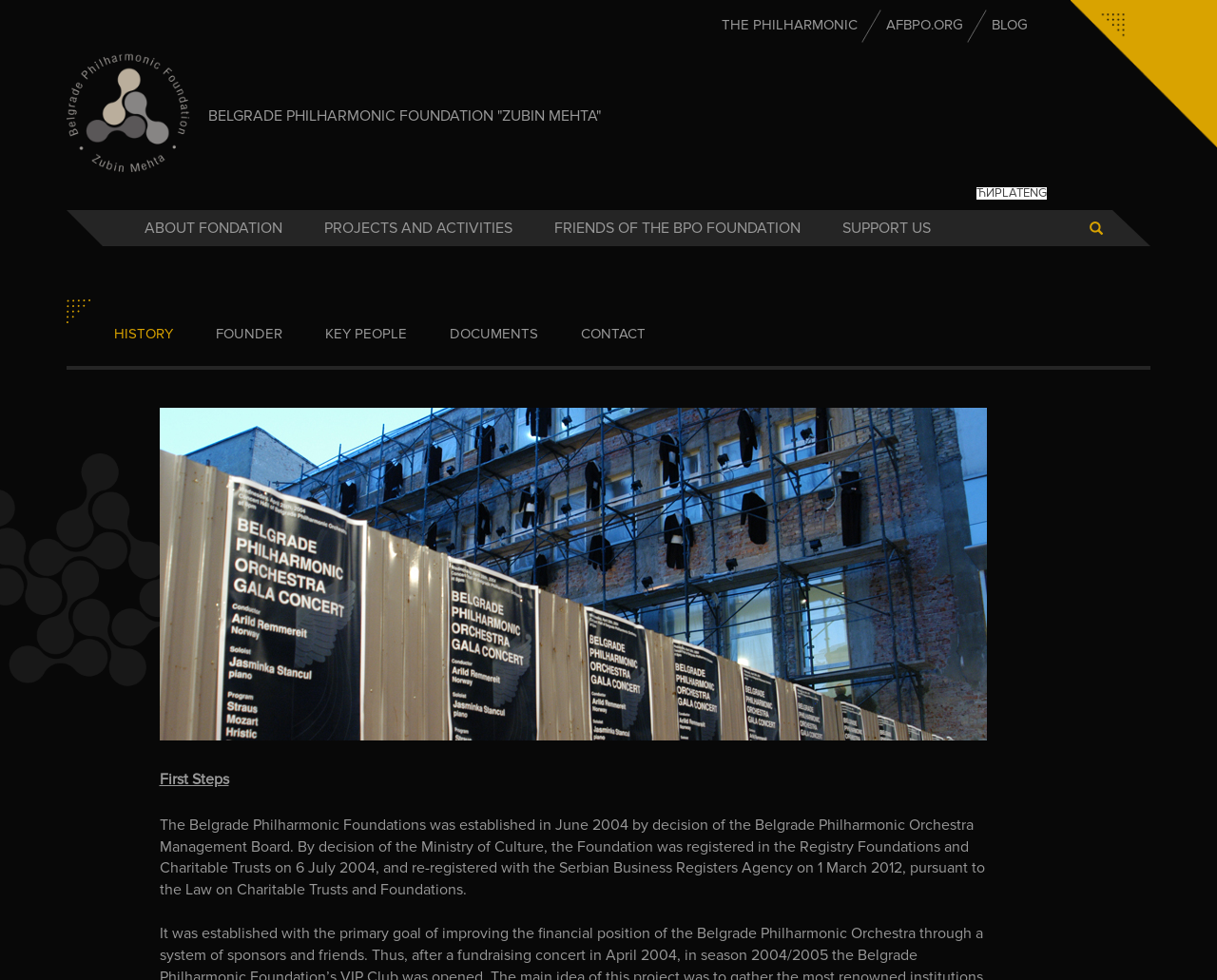Please identify the bounding box coordinates of the clickable area that will allow you to execute the instruction: "Click the 'THE PHILHARMONIC' link".

[0.593, 0.016, 0.705, 0.036]